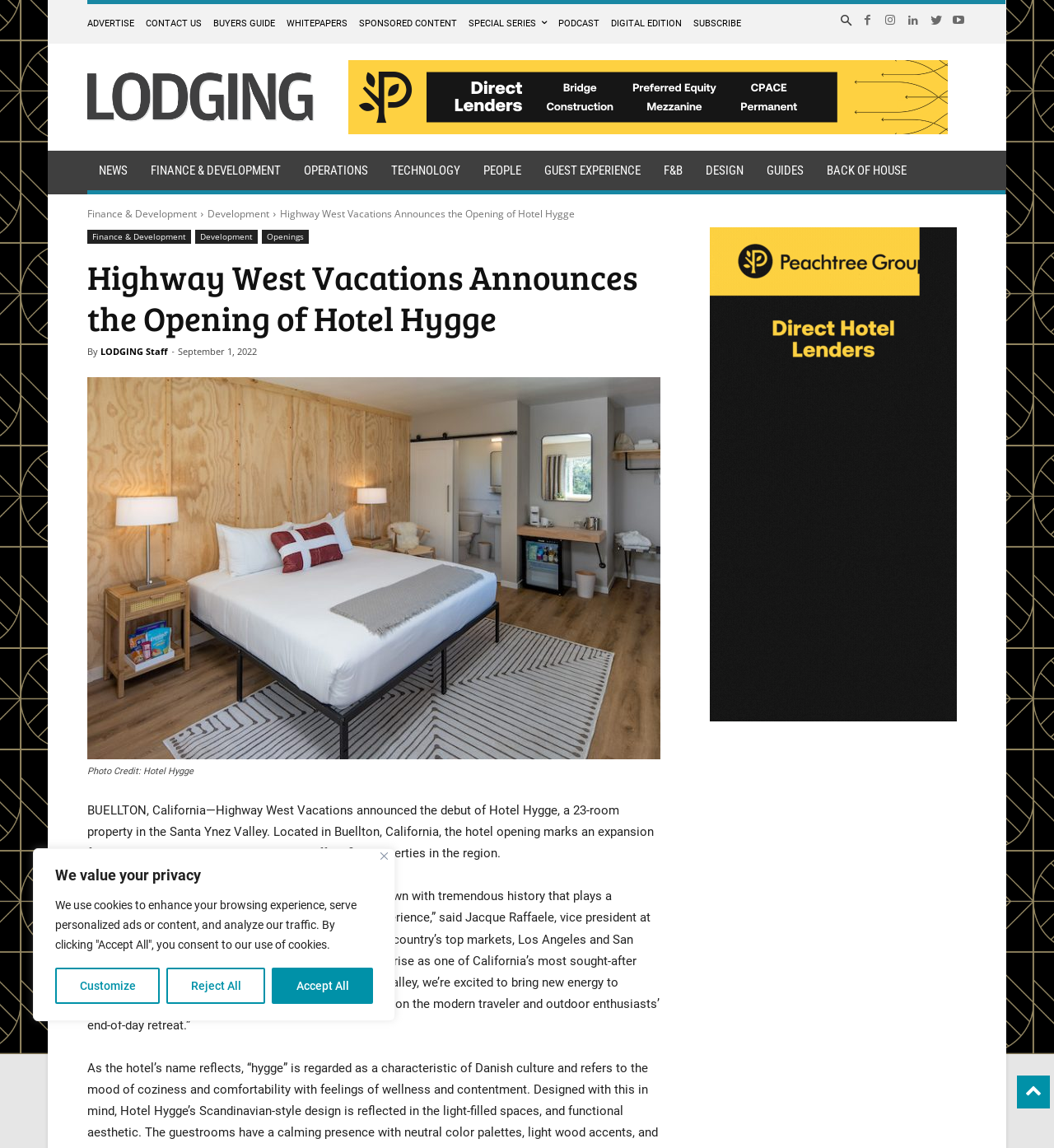Give a one-word or short-phrase answer to the following question: 
Where is Hotel Hygge located?

Buellton, California